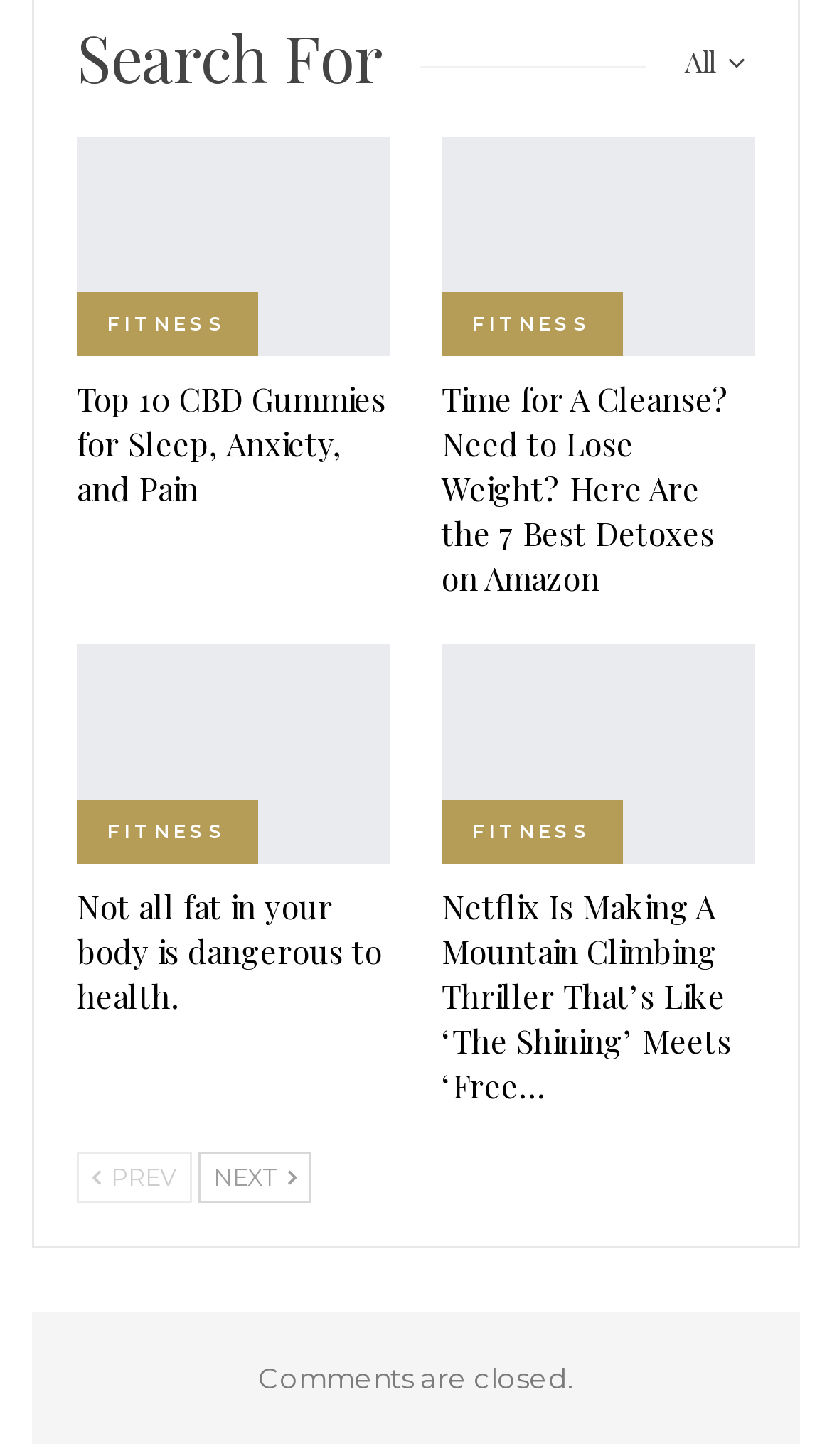What is the purpose of the 'Previous' and 'Next' buttons?
Please ensure your answer to the question is detailed and covers all necessary aspects.

The 'Previous' and 'Next' buttons are likely used for navigation purposes, allowing users to move between different pages or sections of the webpage.